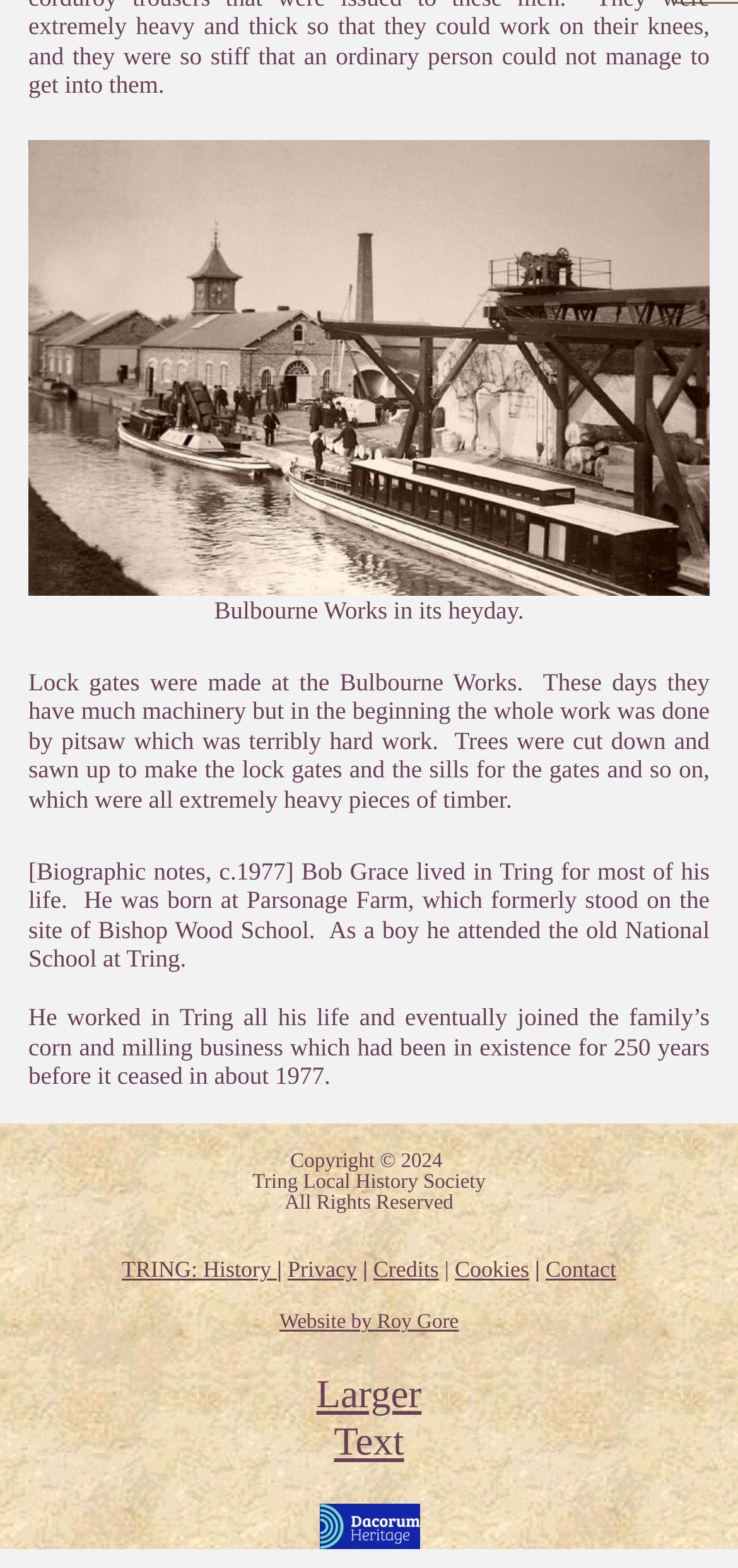How many links are there in the footer section?
Refer to the image and provide a detailed answer to the question.

I counted the links in the footer section, which are 'TRING: History', 'Privacy', 'Credits', 'Cookies', 'Contact', and 'Website by Roy Gore'.